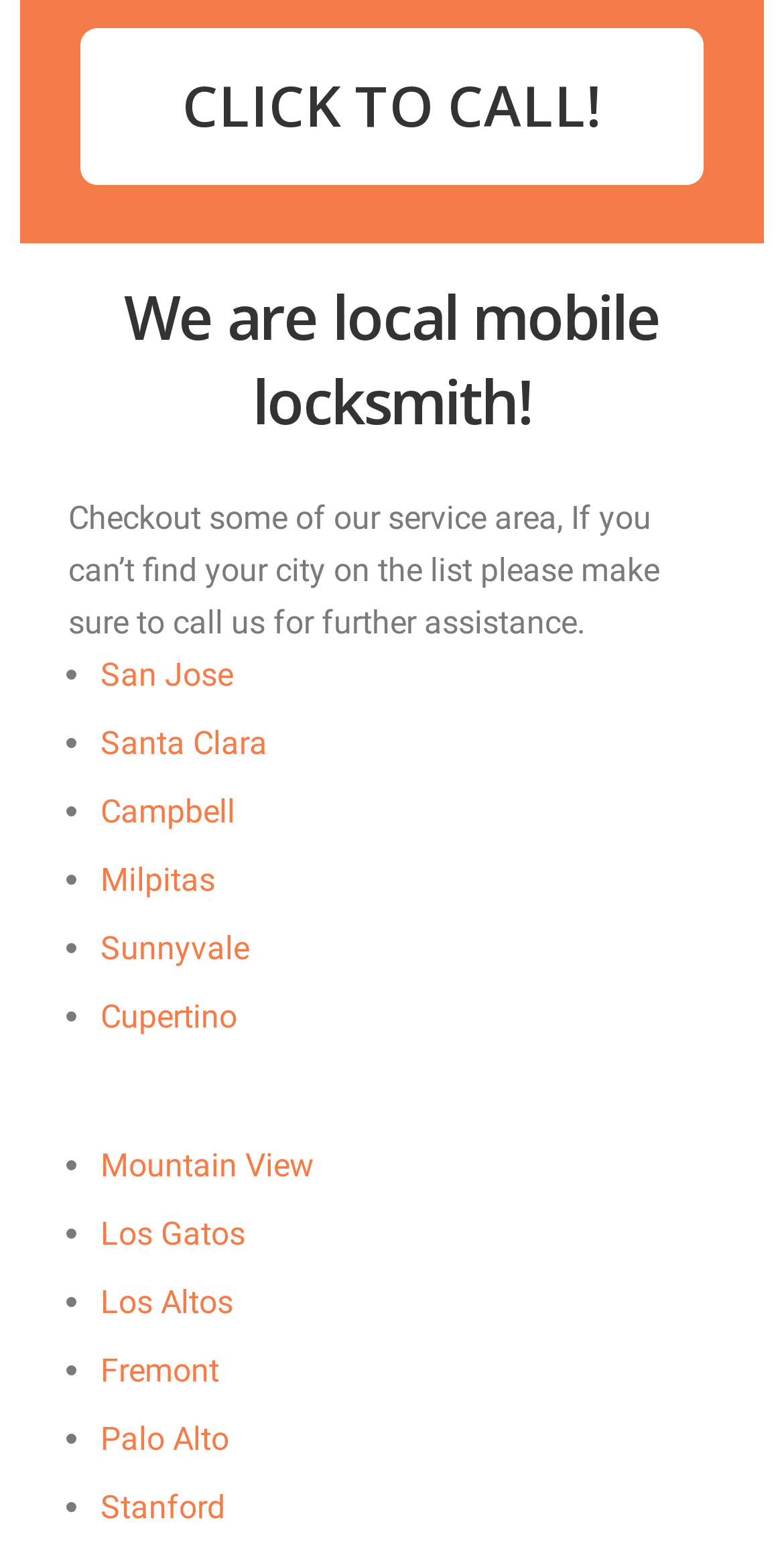Is Stanford a service area of this locksmith?
Provide an in-depth and detailed explanation in response to the question.

The webpage has a list of cities with bullet points, and Stanford is one of the listed cities, which suggests that Stanford is a service area of this locksmith.